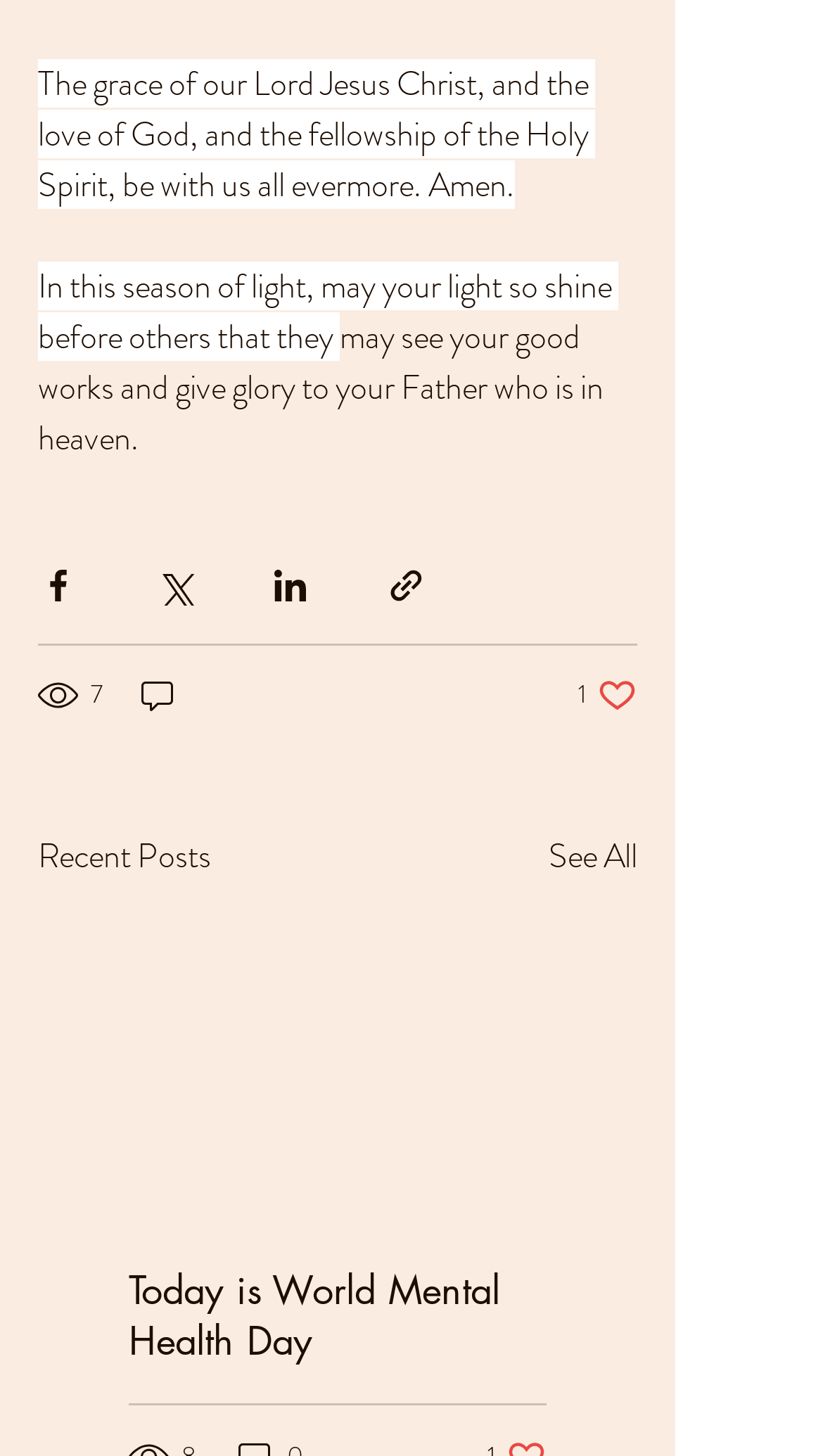Locate the bounding box of the UI element defined by this description: "parent_node: 7". The coordinates should be given as four float numbers between 0 and 1, formatted as [left, top, right, bottom].

[0.167, 0.463, 0.221, 0.491]